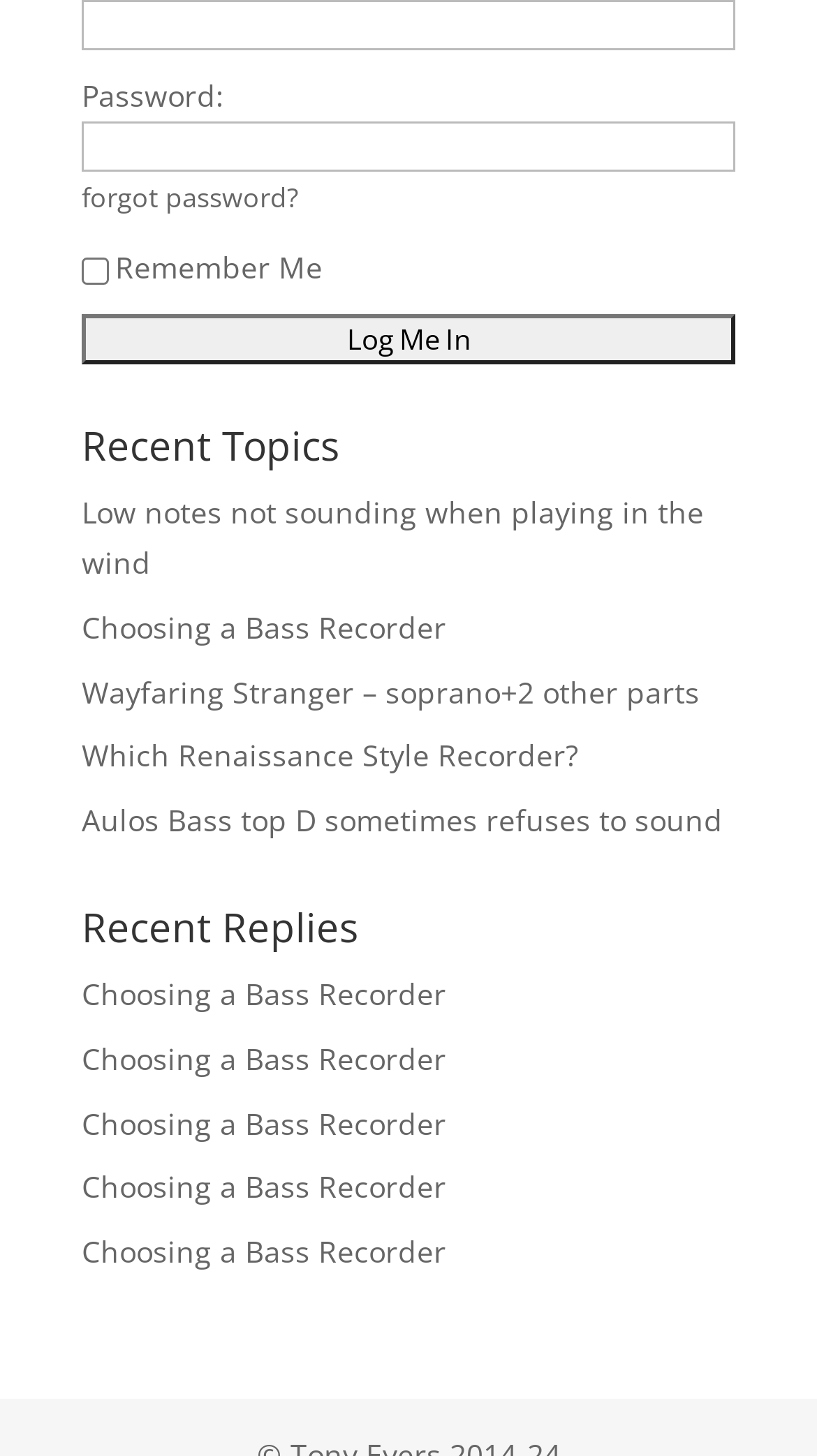Specify the bounding box coordinates of the region I need to click to perform the following instruction: "Click 'Log Me In'". The coordinates must be four float numbers in the range of 0 to 1, i.e., [left, top, right, bottom].

[0.1, 0.216, 0.9, 0.251]